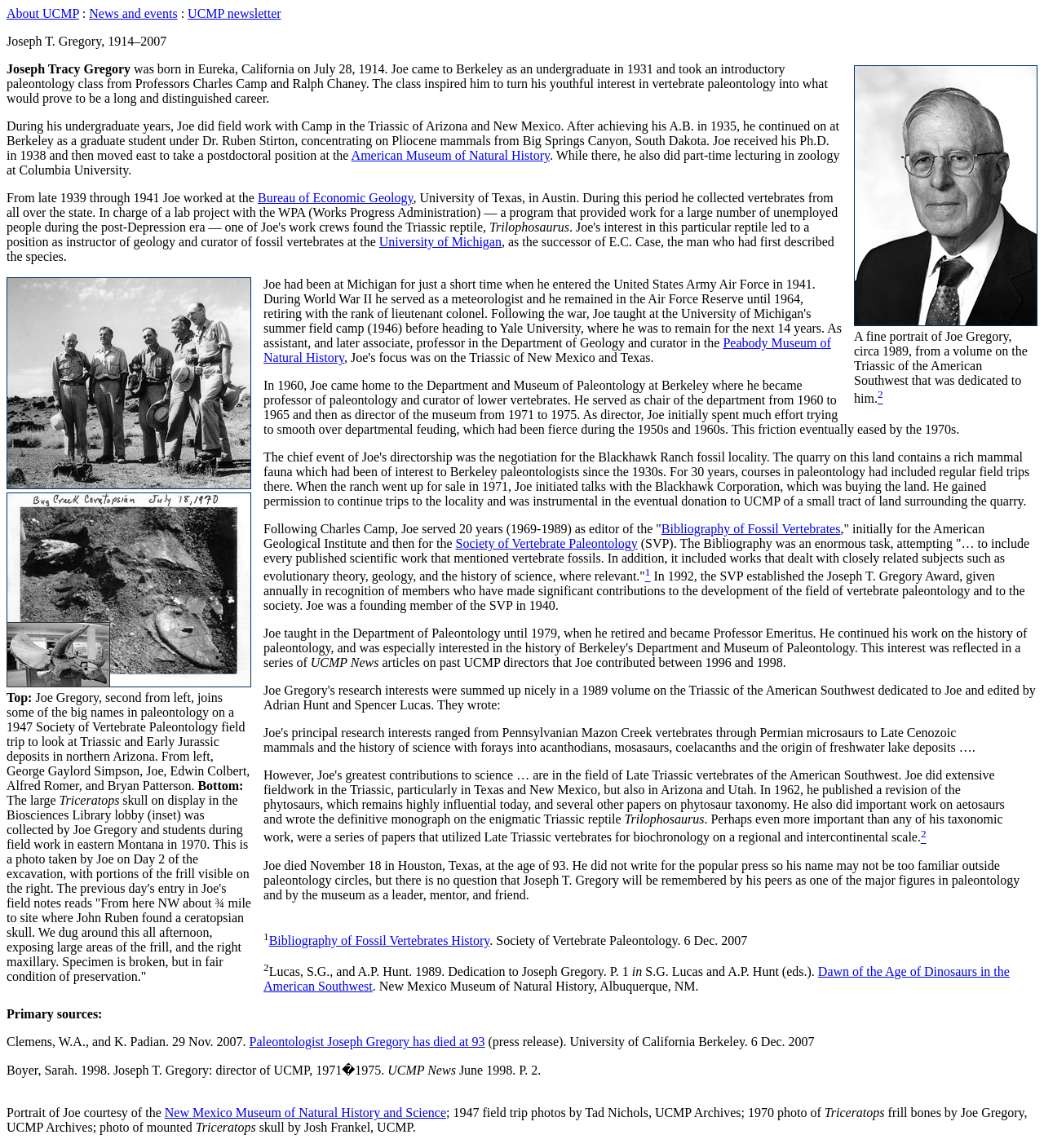Locate the bounding box coordinates of the element that needs to be clicked to carry out the instruction: "Learn about the Bibliography of Fossil Vertebrates". The coordinates should be given as four float numbers ranging from 0 to 1, i.e., [left, top, right, bottom].

[0.633, 0.455, 0.805, 0.467]